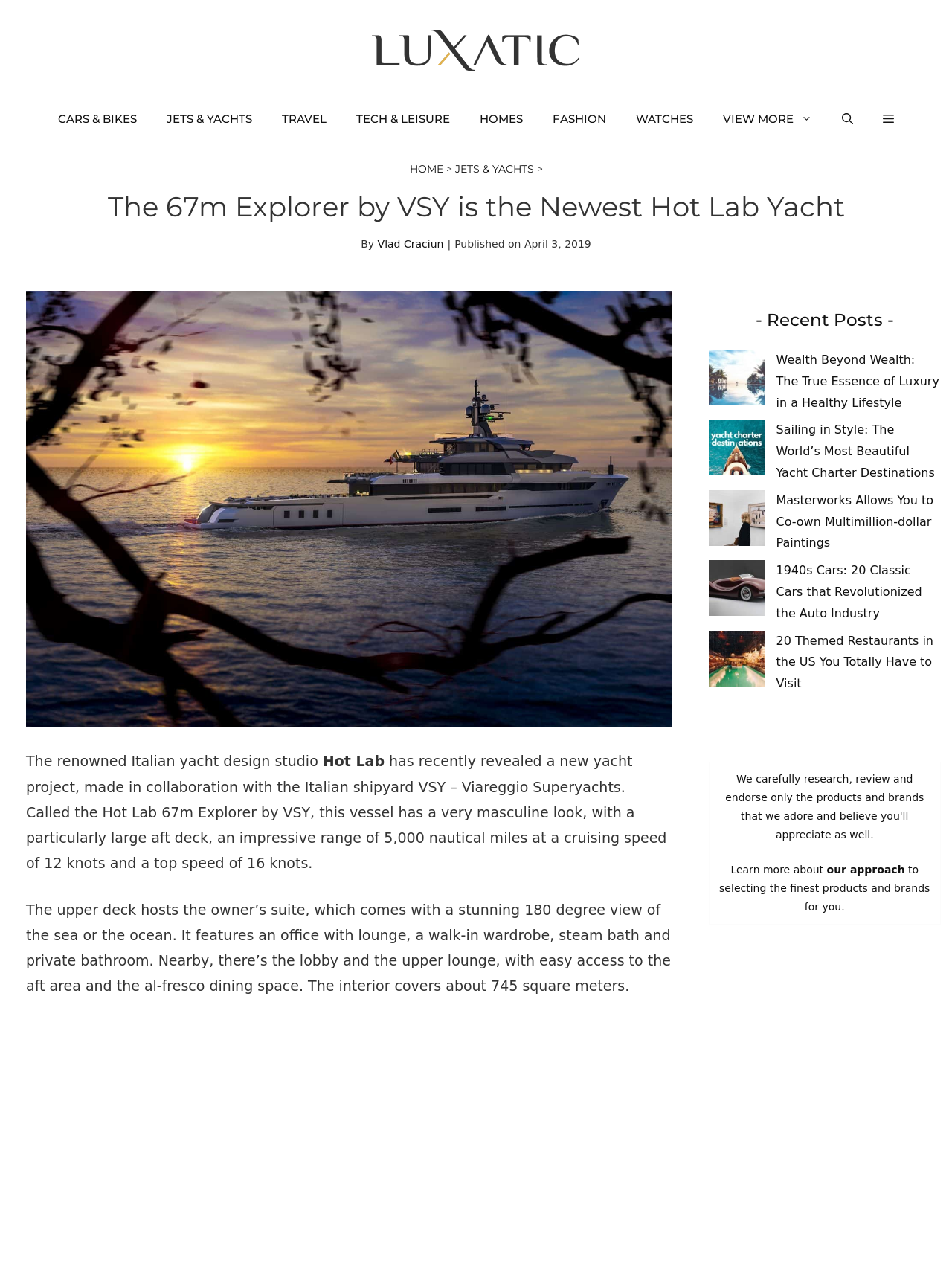What is the size of the interior of the yacht?
Analyze the screenshot and provide a detailed answer to the question.

The answer can be found in the text 'The interior covers about 745 square meters.' where it mentions the size of the interior of the yacht as 745 square meters.